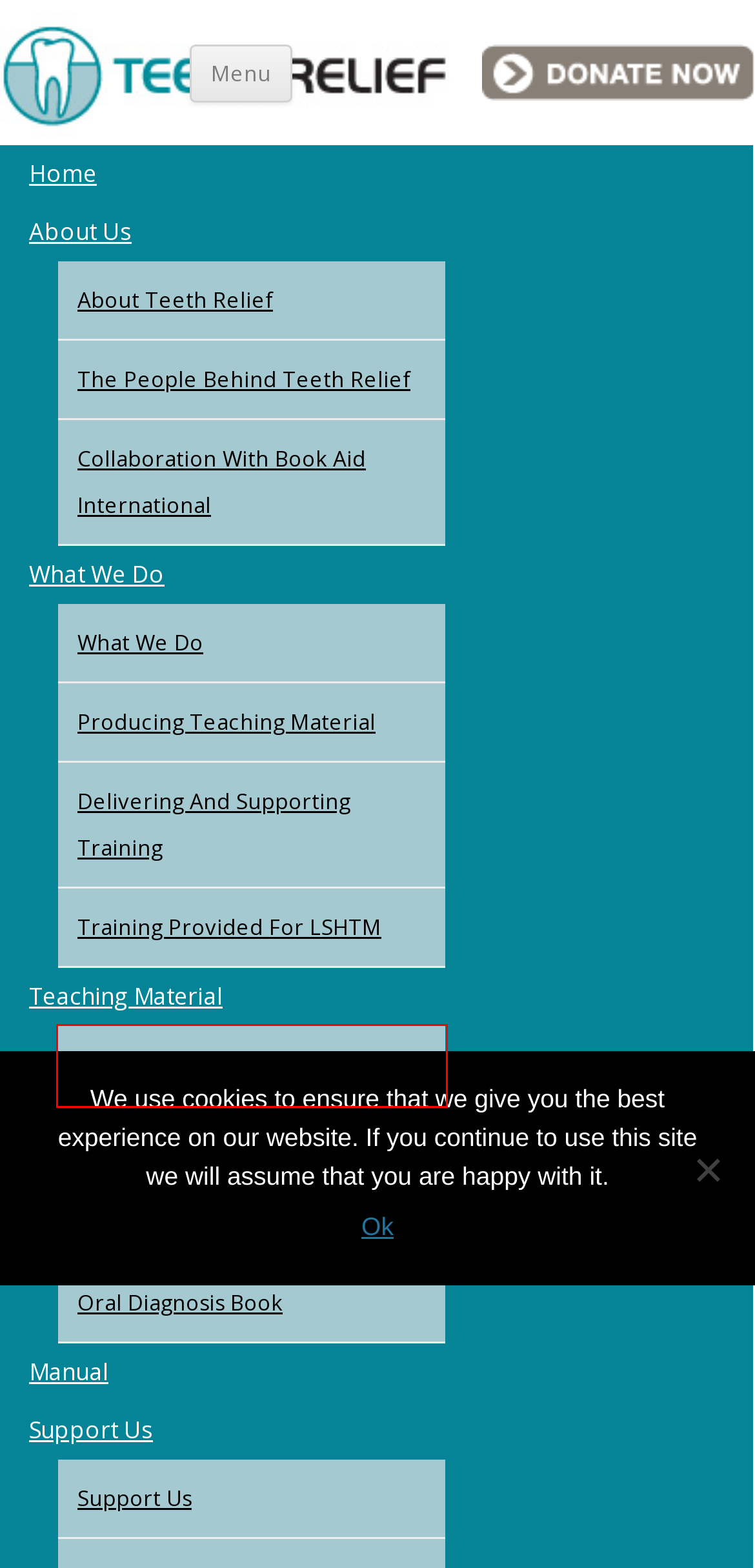You have a screenshot of a webpage with a red rectangle bounding box. Identify the best webpage description that corresponds to the new webpage after clicking the element within the red bounding box. Here are the candidates:
A. What we do | Teeth Relief
B. Teaching Material | Teeth Relief
C. The people behind Teeth Relief | Teeth Relief
D. Common Oral Conditions | Teeth Relief
E. Training provided for LSHTM | Teeth Relief
F. About Teeth Relief | Teeth Relief
G. Producing Teaching Material | Teeth Relief
H. Support Us | Teeth Relief

B